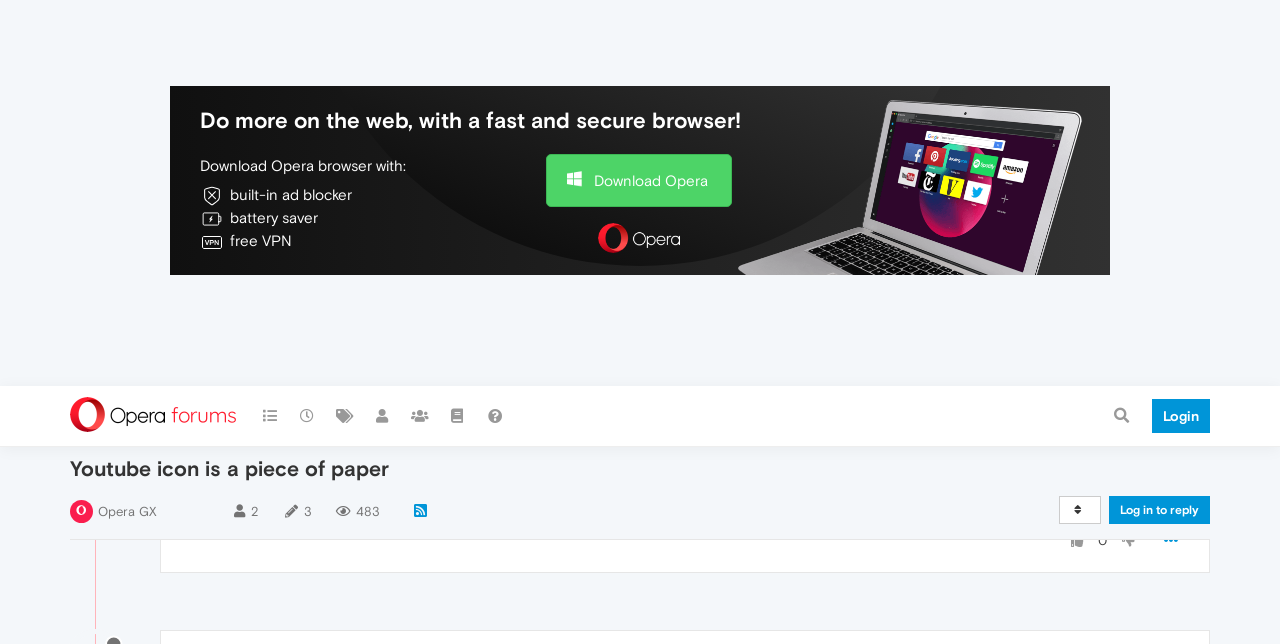Provide your answer in one word or a succinct phrase for the question: 
Who replied to Zwibm's post?

burnout426